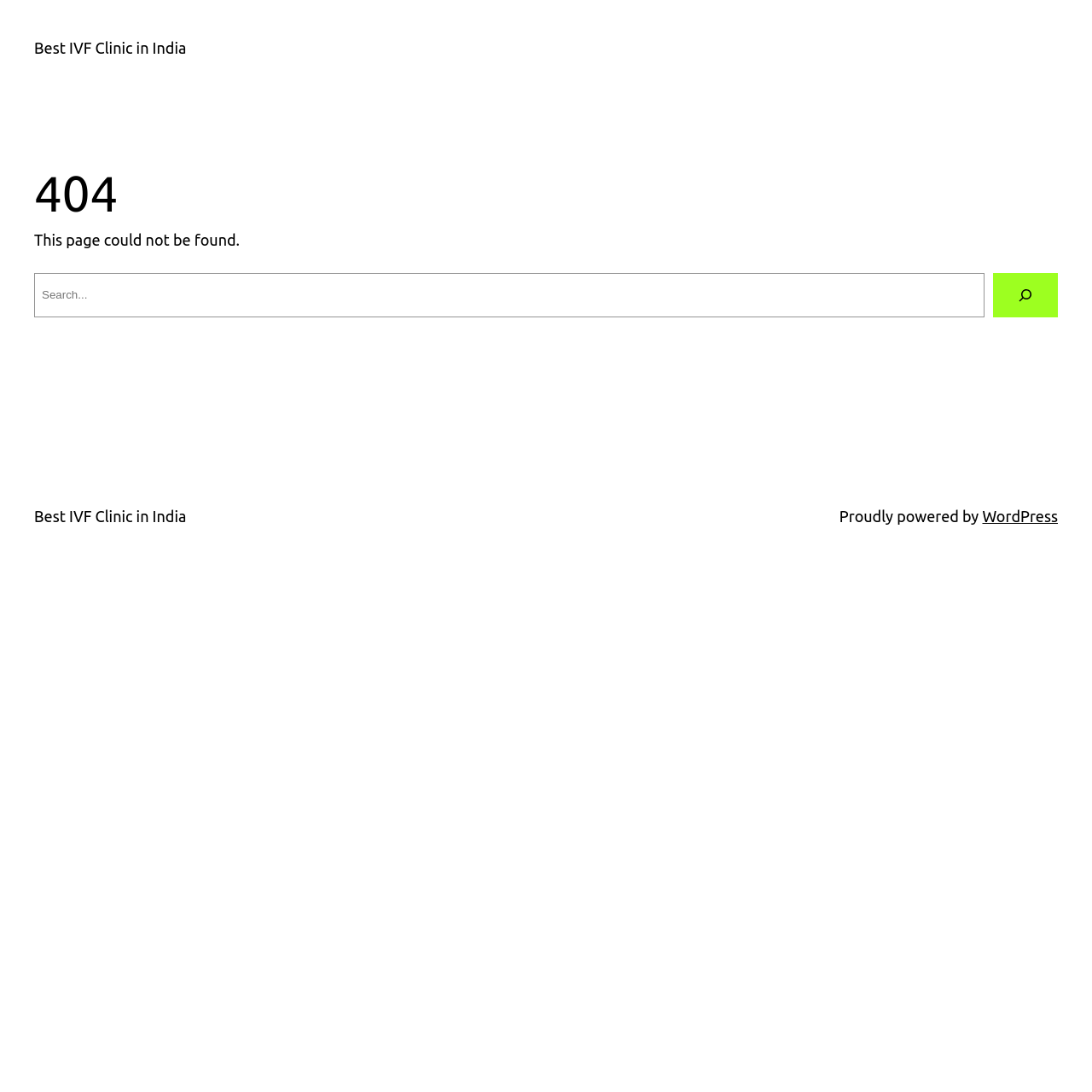Summarize the webpage comprehensively, mentioning all visible components.

The webpage appears to be an error page, displaying a "404" heading at the top, indicating that the requested page could not be found. Below the heading, there is a brief message stating "This page could not be found." 

On the top left, there is a link labeled "Best IVF Clinic in India". This link is also repeated at the bottom left of the page. 

In the middle of the page, there is a search bar with a label "Search" and a search box where users can input their queries. The search bar is accompanied by a search button on the right, which features a small icon. 

At the bottom of the page, there is a footer section with a message "Proudly powered by" followed by a link to "WordPress" on the right.